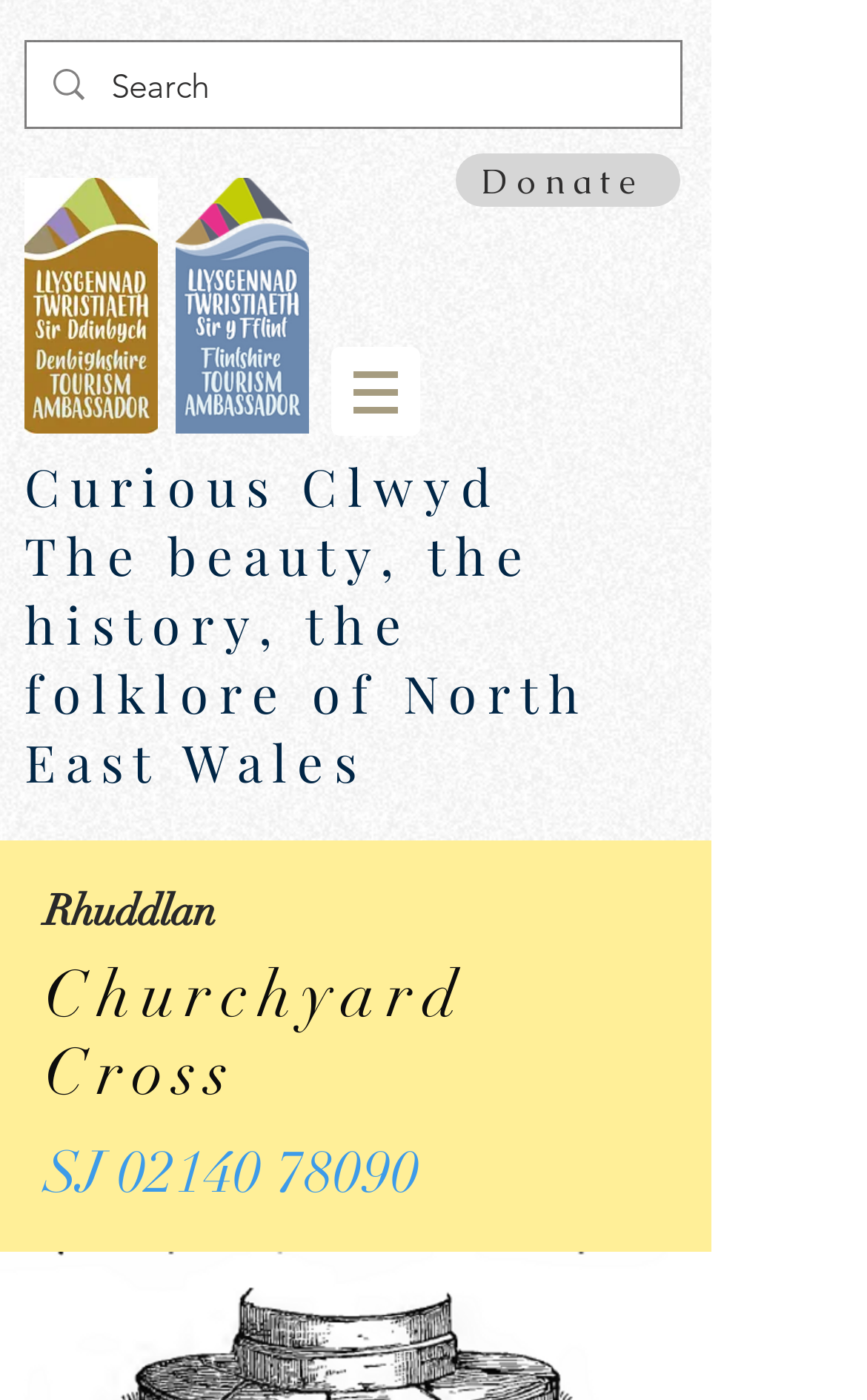Observe the image and answer the following question in detail: What is the name of the website?

I determined the name of the website by looking at the heading element with the text 'Curious Clwyd The beauty, the history, the folklore of North East Wales', which suggests that 'Curious Clwyd' is the name of the website.